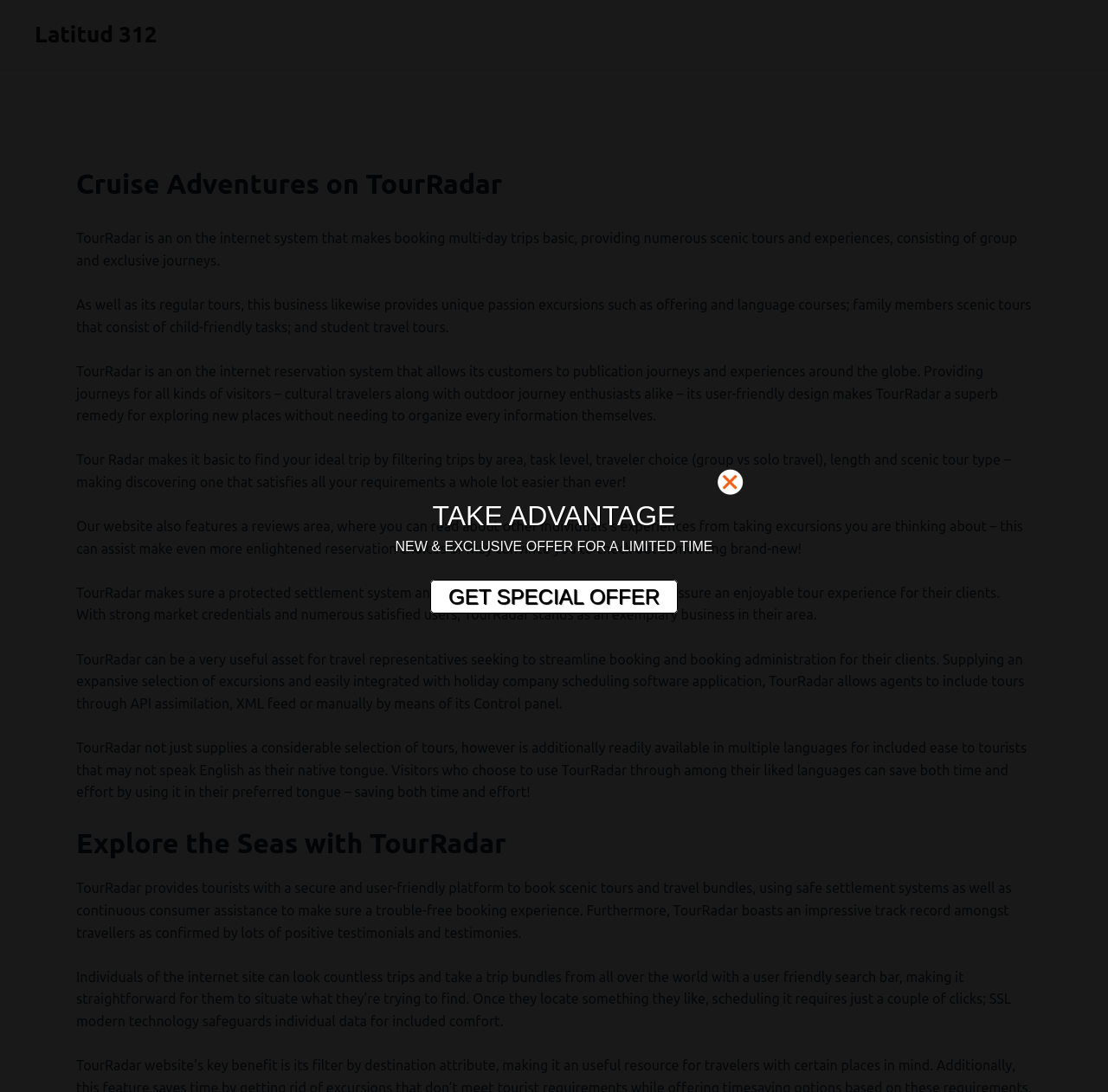What is the main title displayed on this webpage?

Cruise Adventures on TourRadar